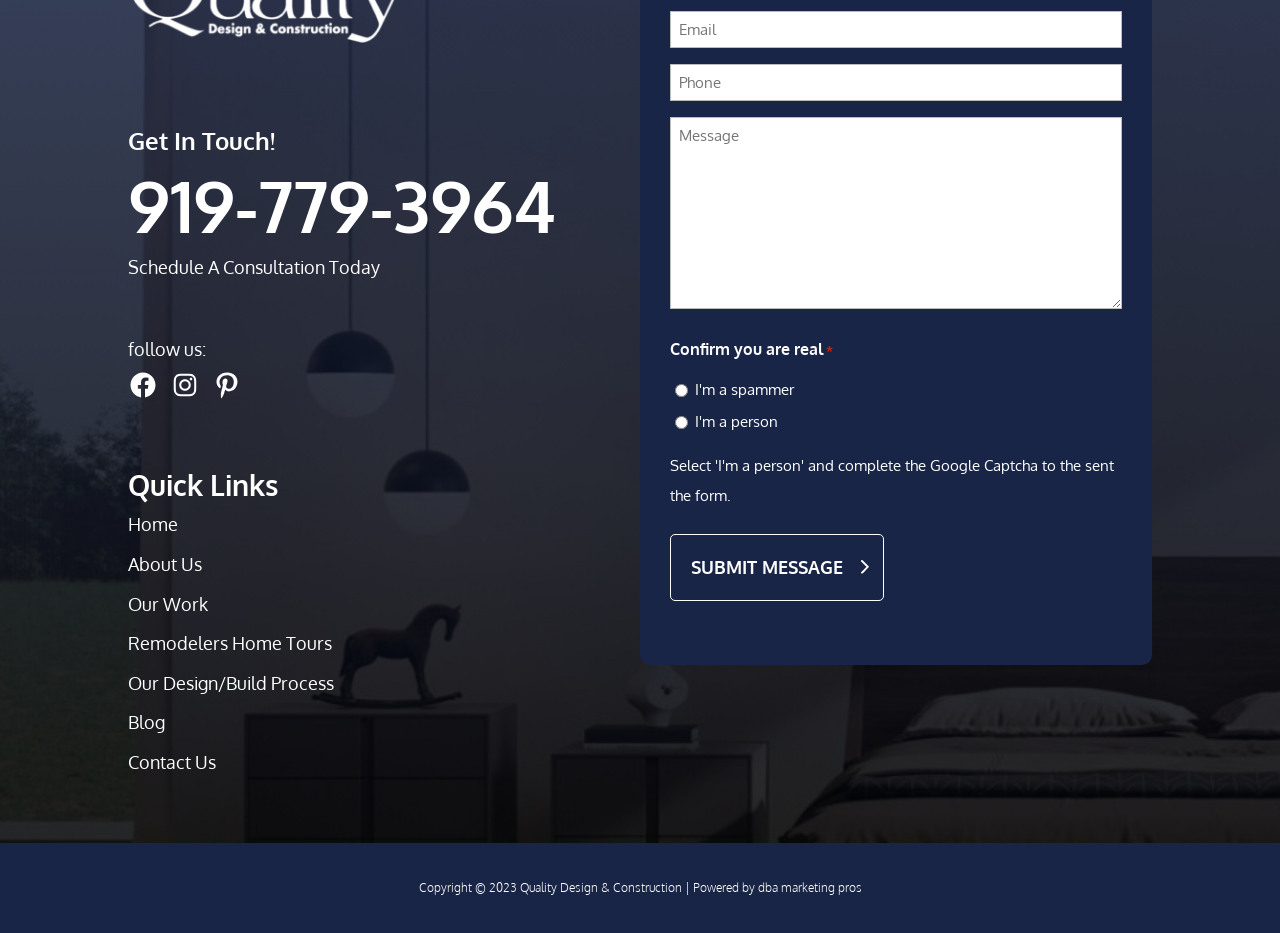Please identify the bounding box coordinates of the clickable area that will allow you to execute the instruction: "Click the 'Submit Message' button".

[0.523, 0.572, 0.691, 0.644]